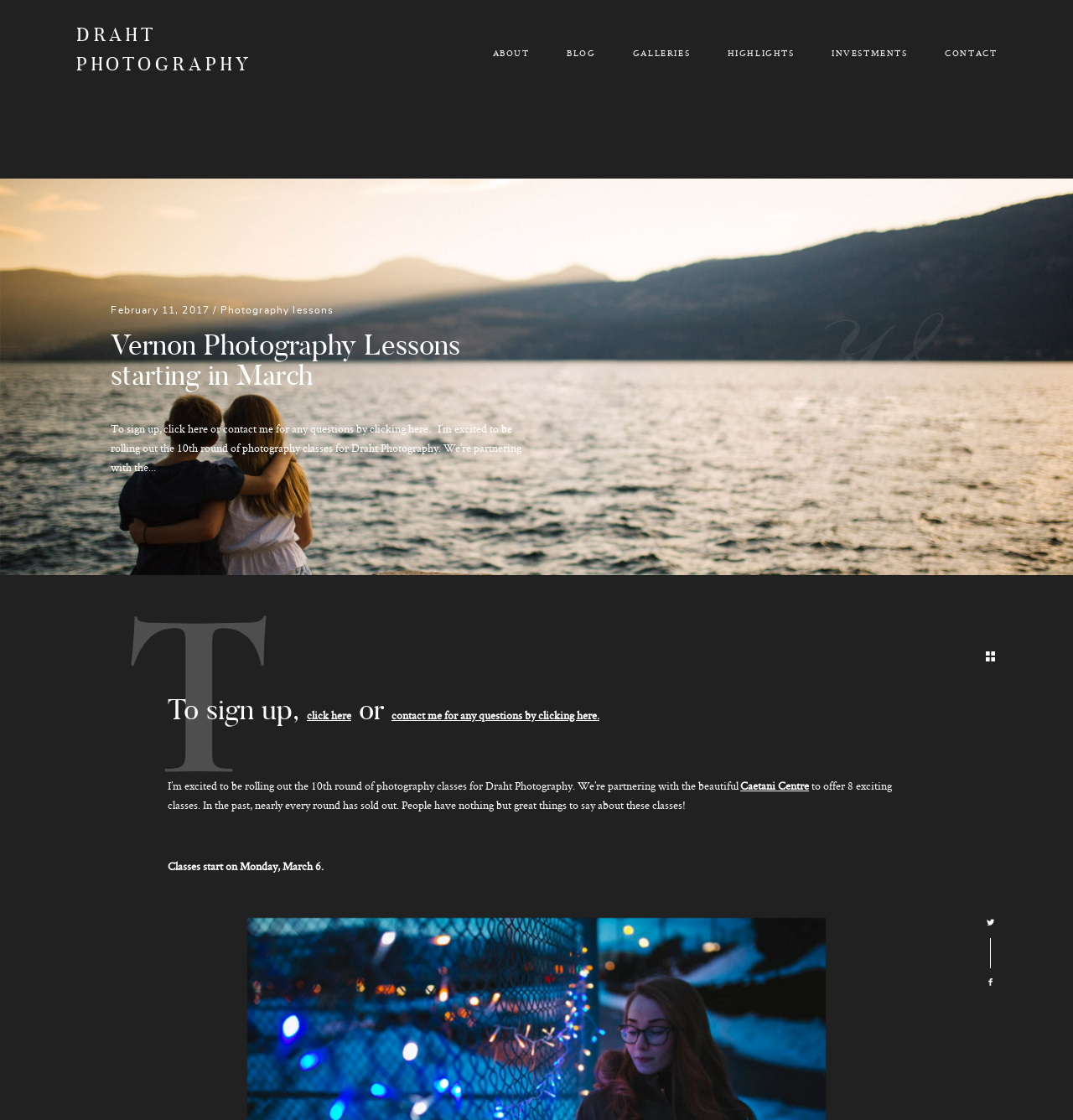Please identify the bounding box coordinates of the area I need to click to accomplish the following instruction: "Click on CONTACT".

[0.881, 0.04, 0.929, 0.055]